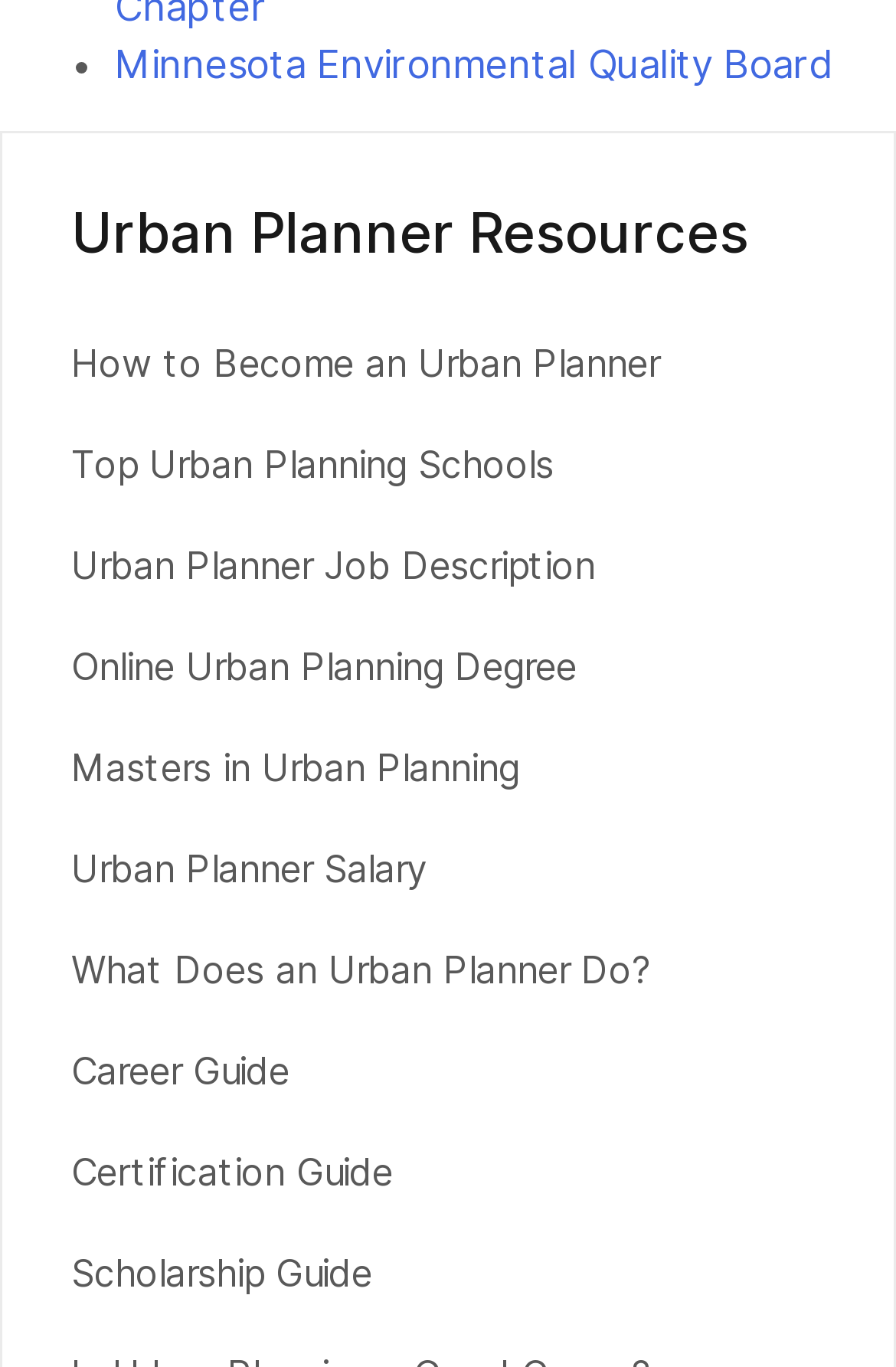How many links are there under the 'Urban Planner Resources' heading?
Based on the image, respond with a single word or phrase.

9